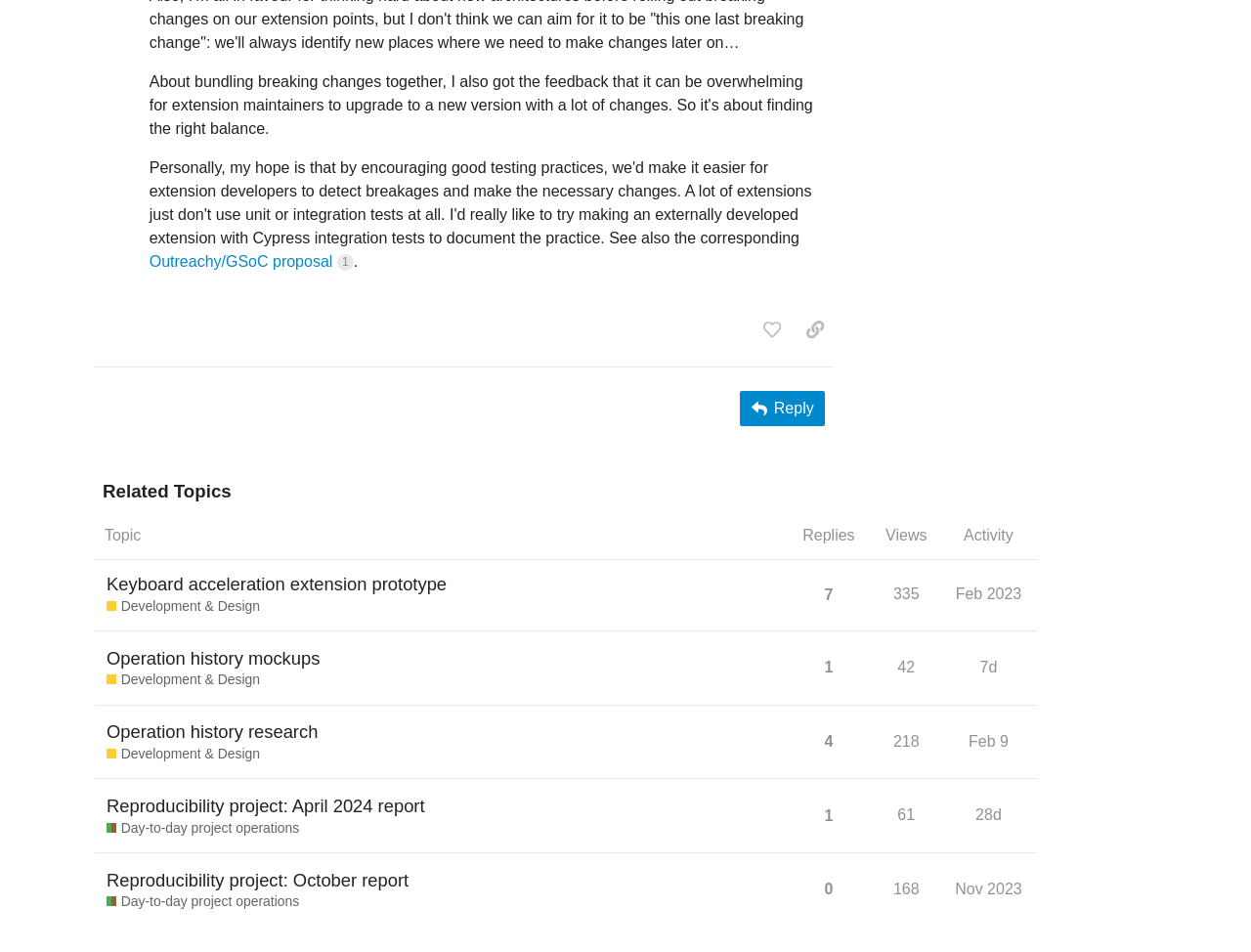Find the bounding box coordinates for the UI element that matches this description: "Reproducibility project: October report".

[0.085, 0.898, 0.327, 0.95]